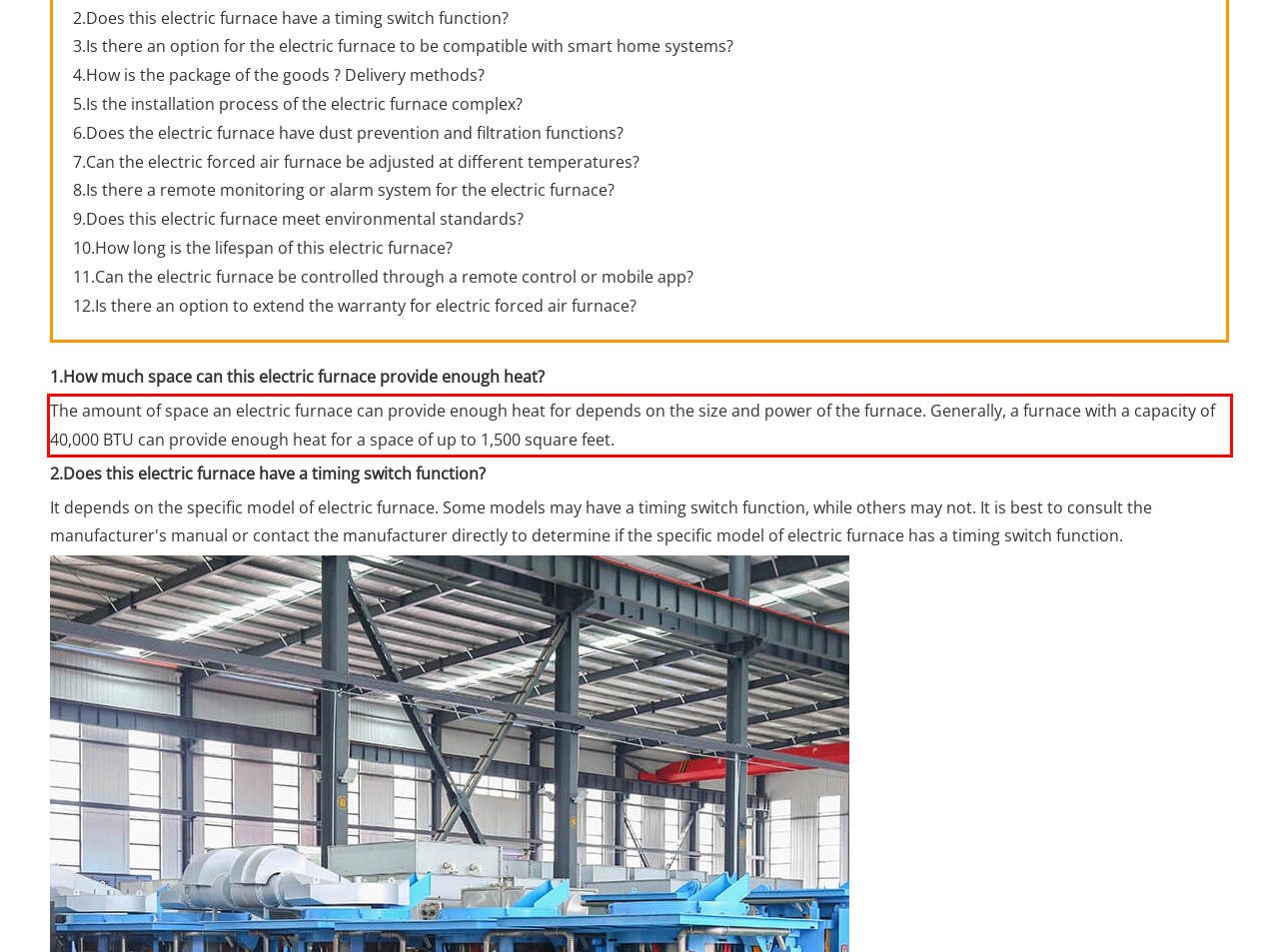There is a UI element on the webpage screenshot marked by a red bounding box. Extract and generate the text content from within this red box.

The amount of space an electric furnace can provide enough heat for depends on the size and power of the furnace. Generally, a furnace with a capacity of 40,000 BTU can provide enough heat for a space of up to 1,500 square feet.